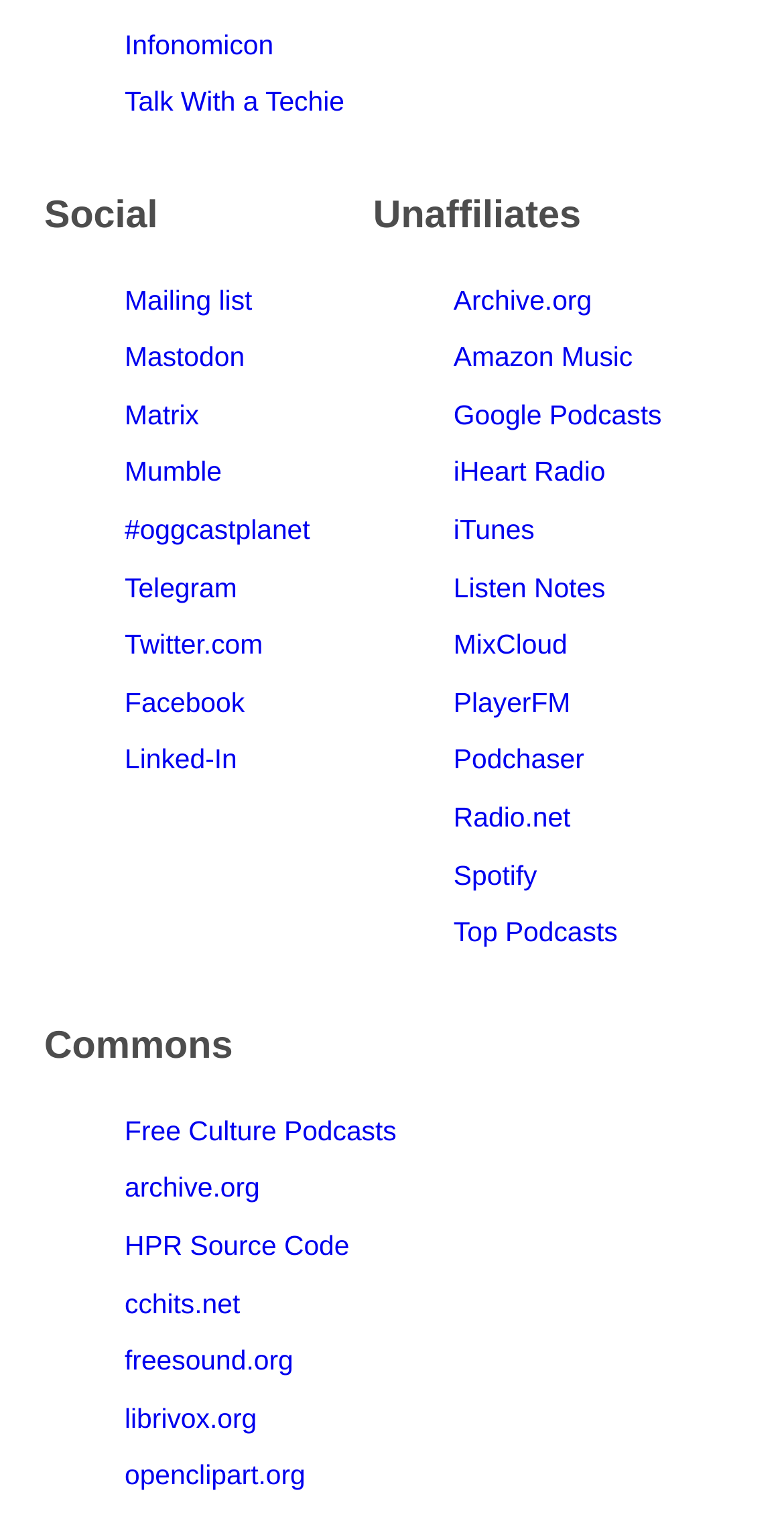Pinpoint the bounding box coordinates of the clickable area needed to execute the instruction: "Visit Infonomicon". The coordinates should be specified as four float numbers between 0 and 1, i.e., [left, top, right, bottom].

[0.159, 0.019, 0.349, 0.039]